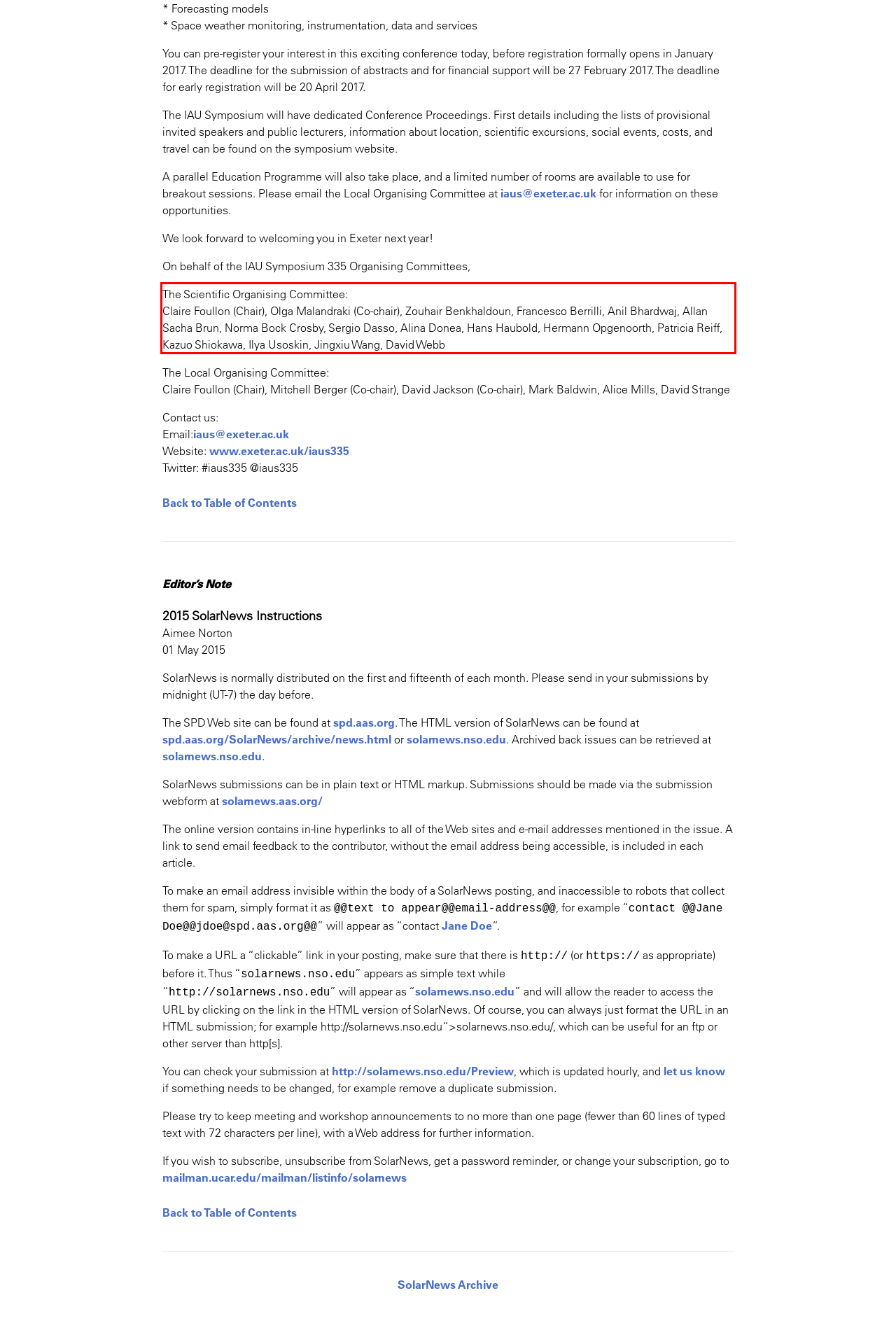Identify the text inside the red bounding box in the provided webpage screenshot and transcribe it.

The Scientific Organising Committee: Claire Foullon (Chair), Olga Malandraki (Co-chair), Zouhair Benkhaldoun, Francesco Berrilli, Anil Bhardwaj, Allan Sacha Brun, Norma Bock Crosby, Sergio Dasso, Alina Donea, Hans Haubold, Hermann Opgenoorth, Patricia Reiff, Kazuo Shiokawa, Ilya Usoskin, Jingxiu Wang, David Webb